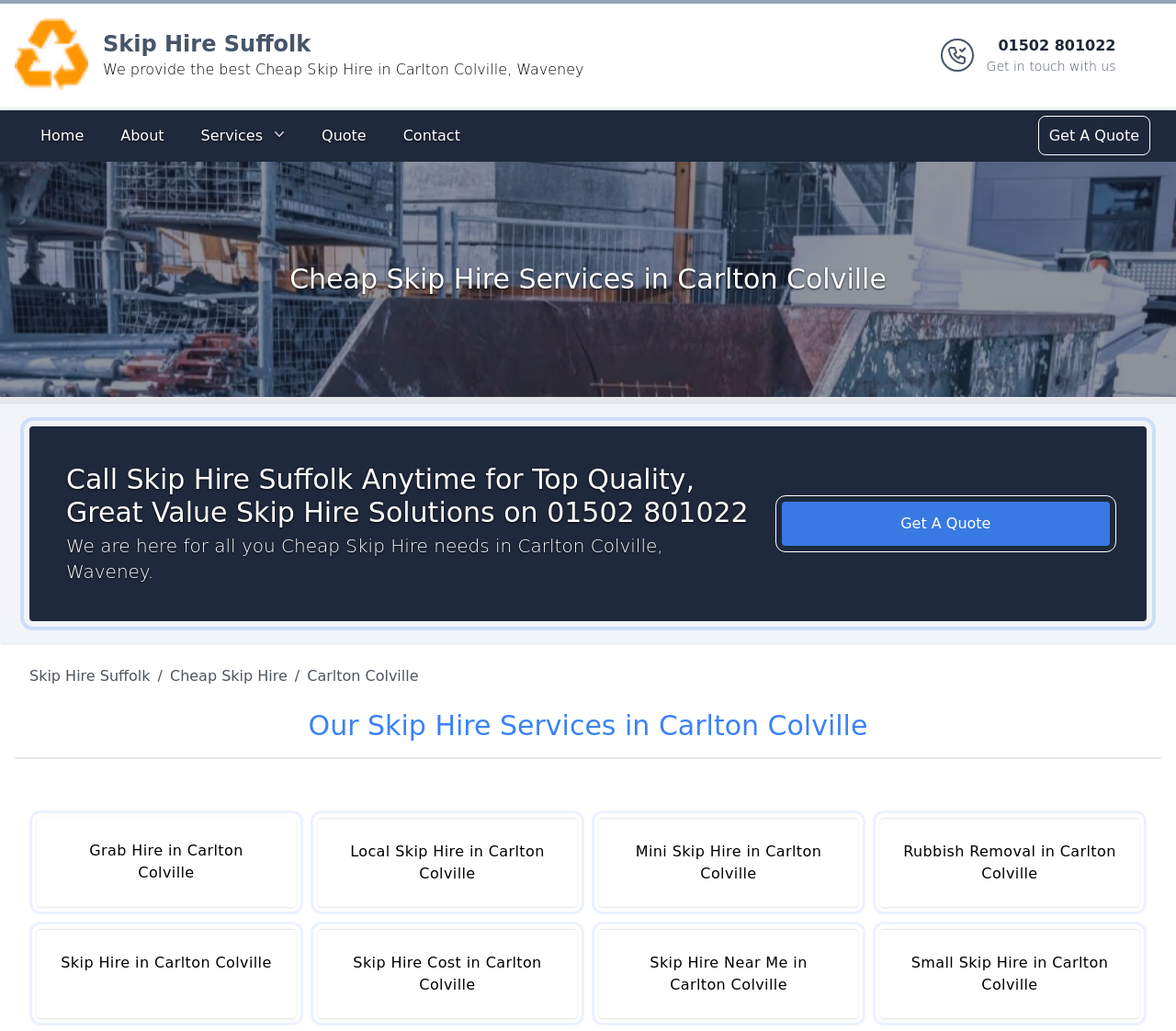What is the location where Skip Hire Suffolk provides its services?
Based on the image, give a one-word or short phrase answer.

Carlton Colville, Waveney